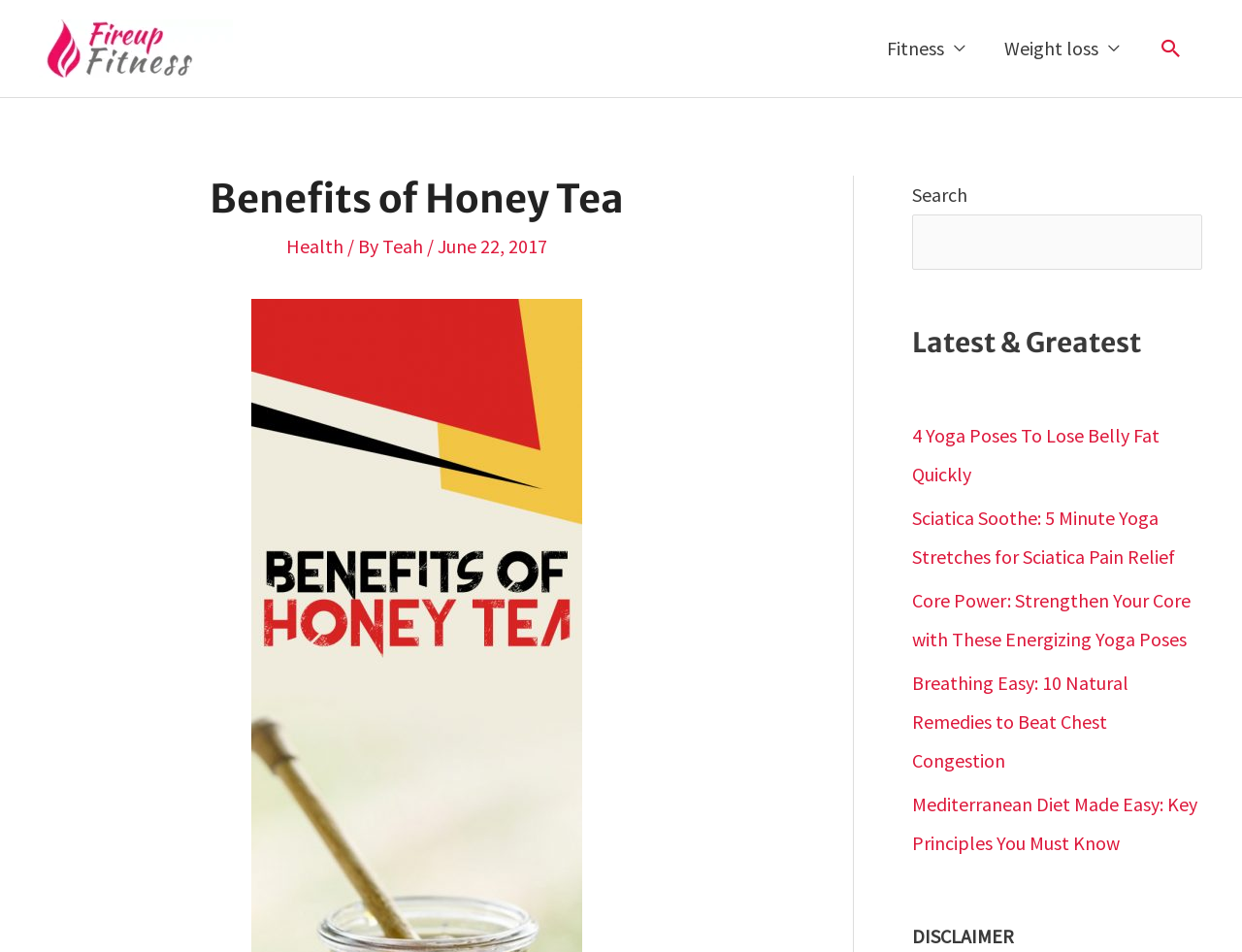What is the category of the article 'Benefits of Honey Tea'?
Utilize the information in the image to give a detailed answer to the question.

The category of the article 'Benefits of Honey Tea' can be found below the title, where it says 'Health / By Teah / June 22, 2017'.